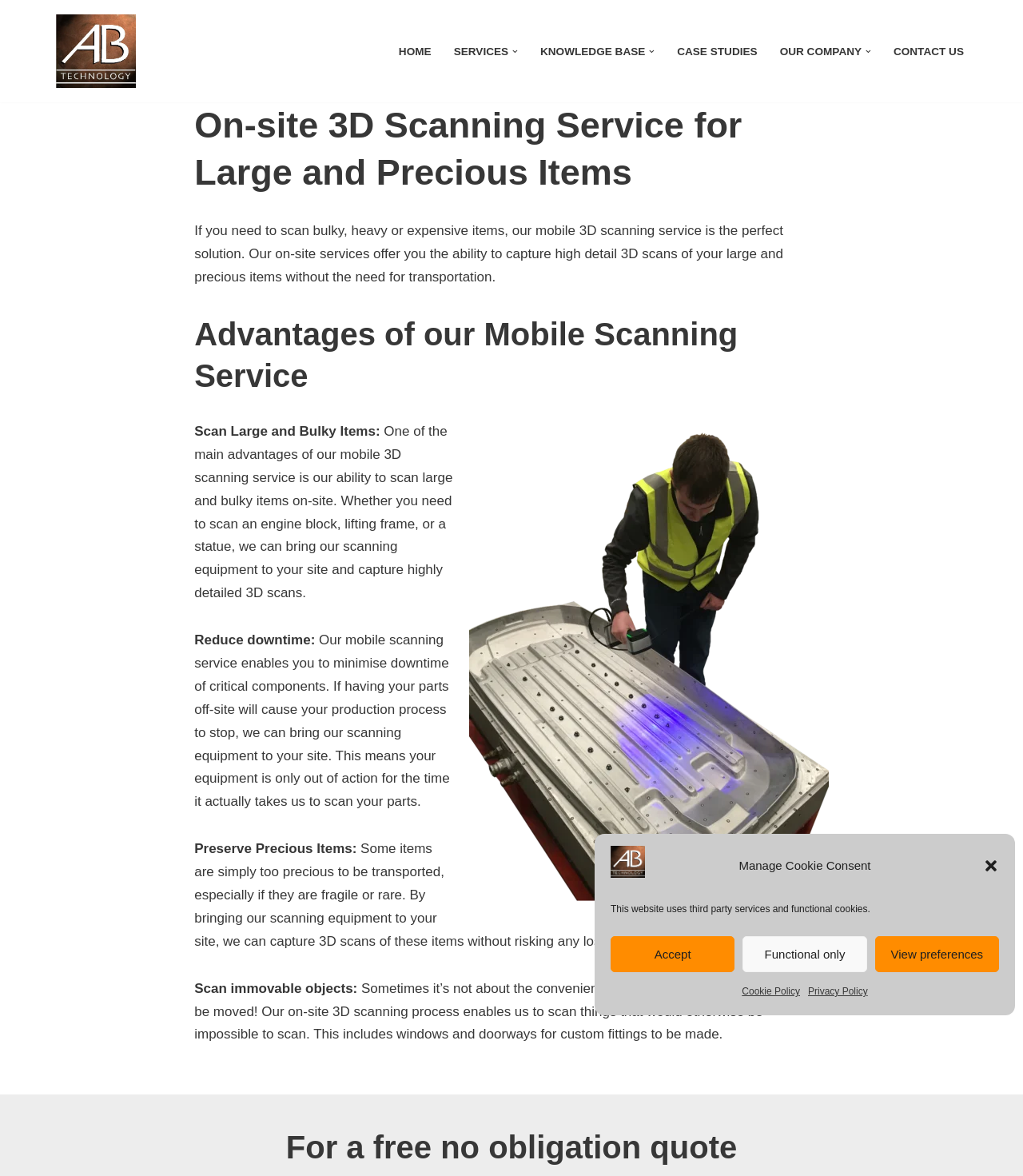Identify the bounding box coordinates for the UI element described as follows: "Accept". Ensure the coordinates are four float numbers between 0 and 1, formatted as [left, top, right, bottom].

[0.597, 0.796, 0.718, 0.827]